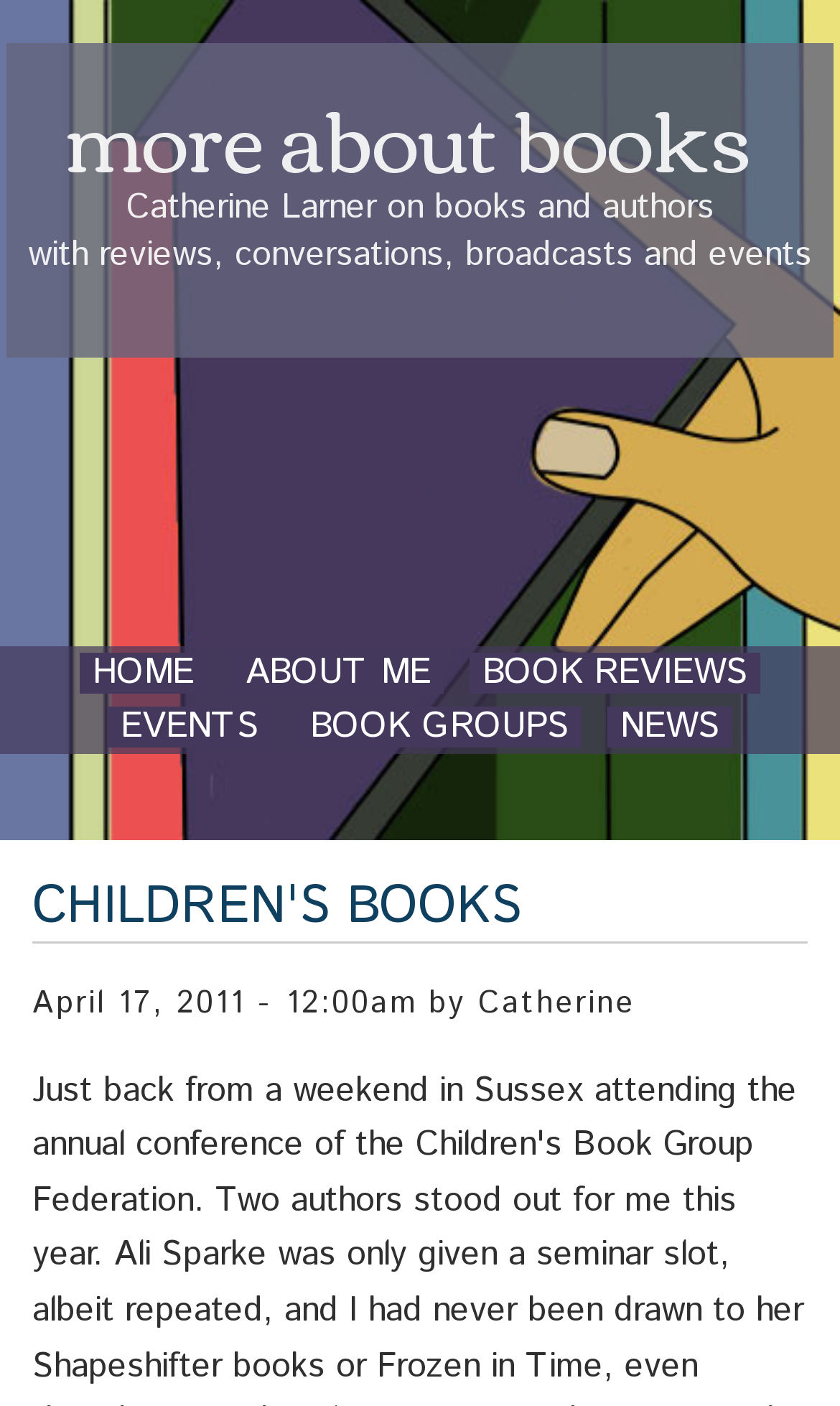Based on what you see in the screenshot, provide a thorough answer to this question: What is the category of books being discussed?

The category of books being discussed is mentioned in the heading 'CHILDREN'S BOOKS'.